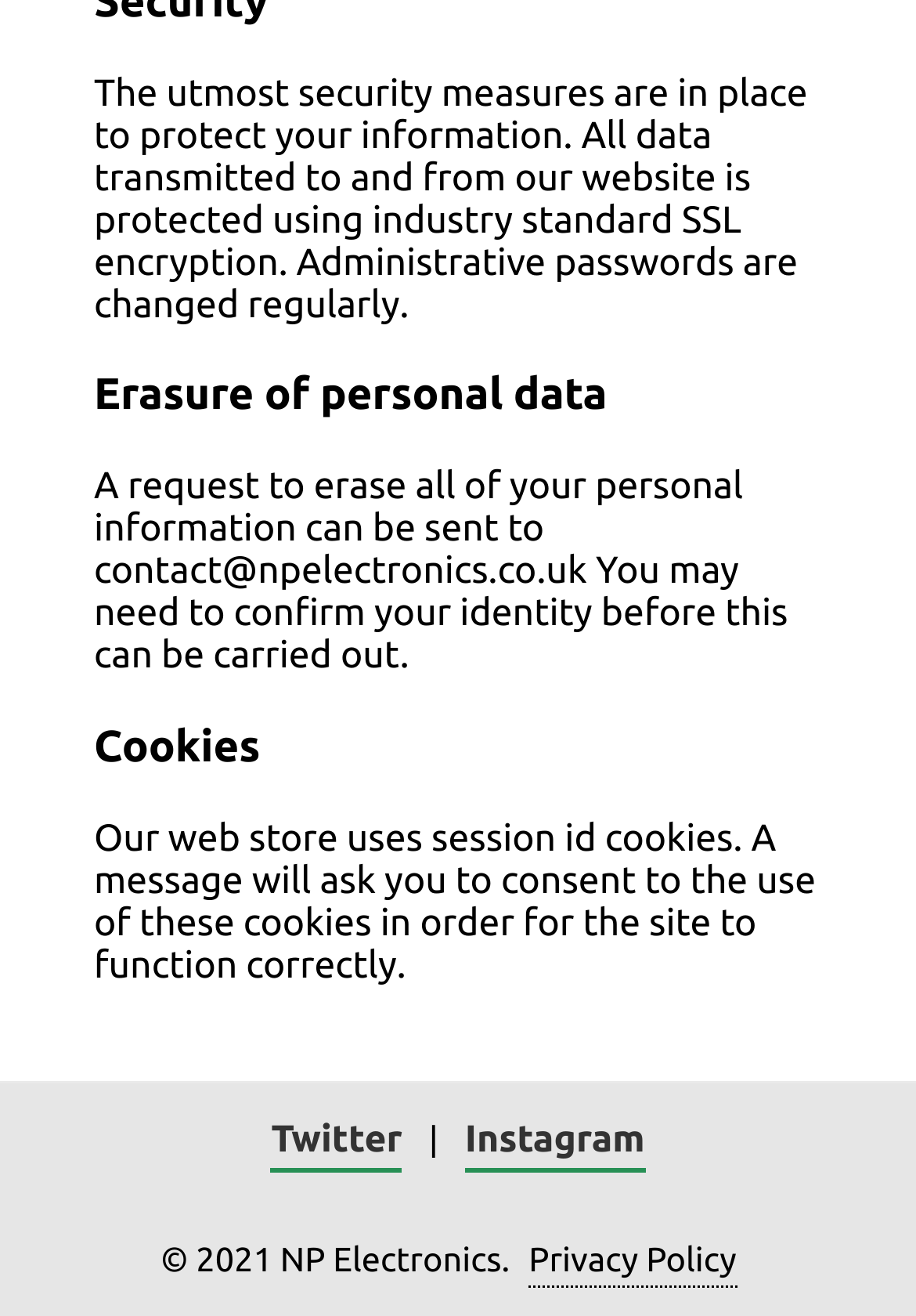How to erase personal data?
Answer the question with a single word or phrase, referring to the image.

Send request to contact@npelectronics.co.uk